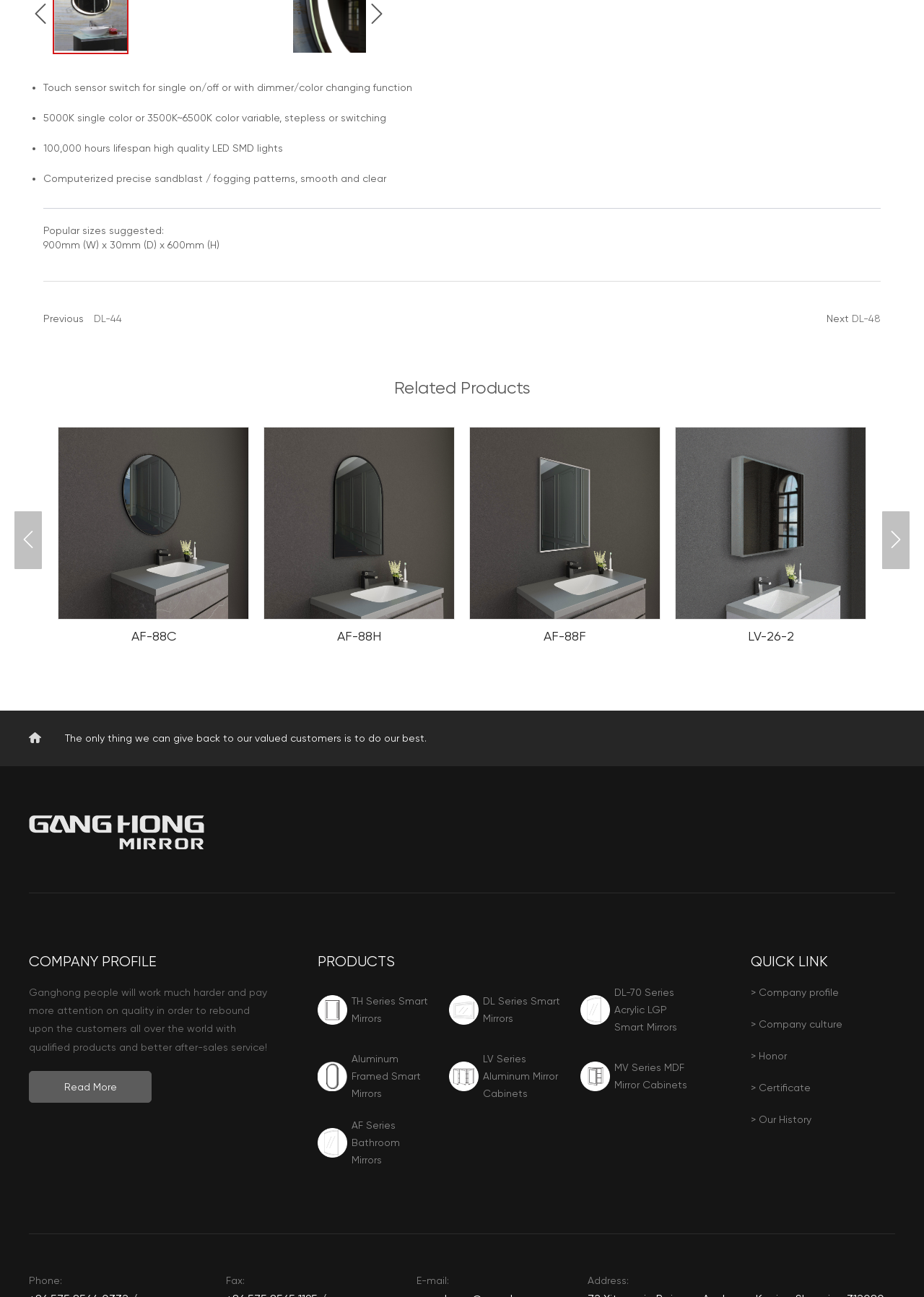What is the width of the suggested size?
Refer to the image and respond with a one-word or short-phrase answer.

900mm